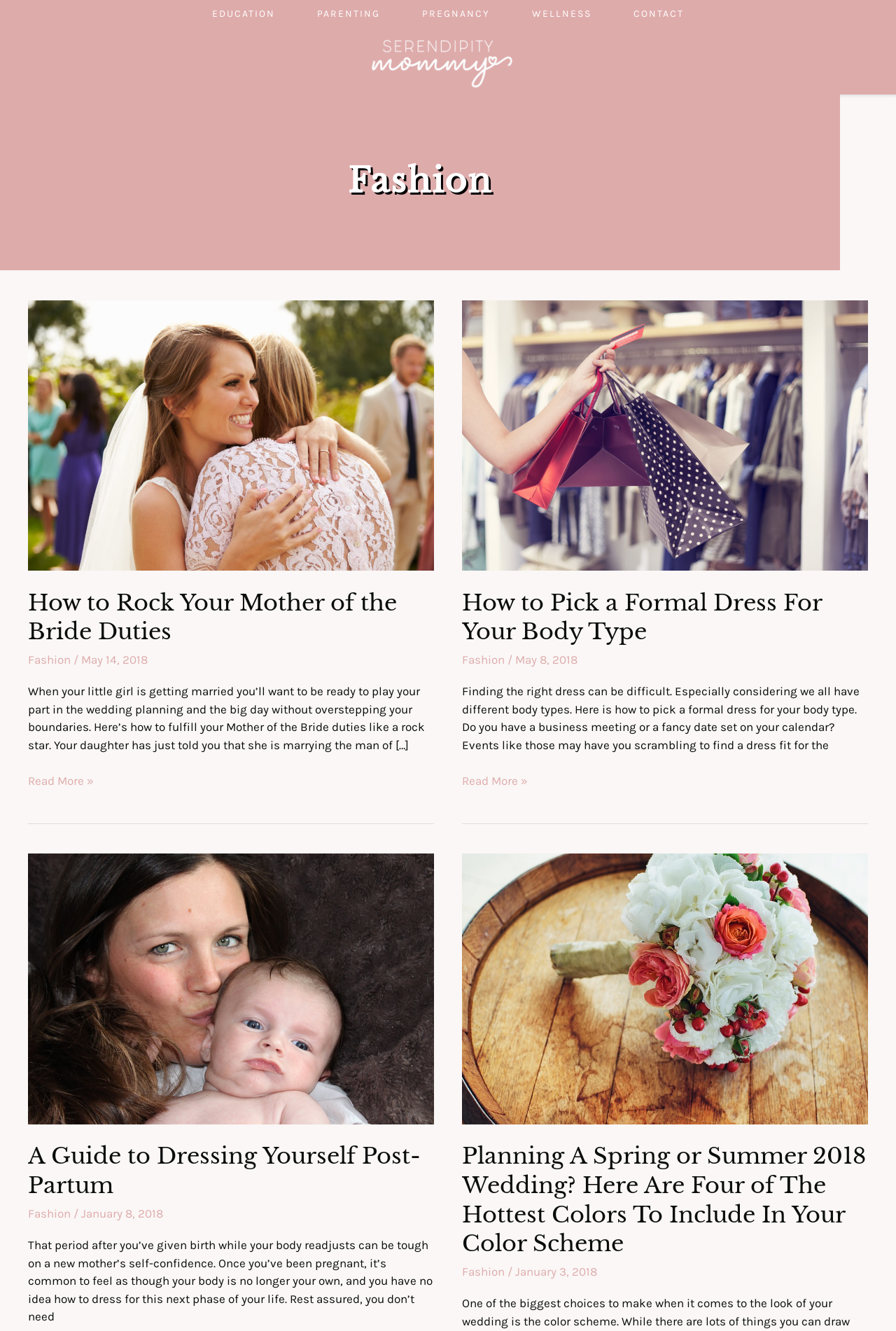What is the date of the third article?
Using the image, provide a concise answer in one word or a short phrase.

January 8, 2018